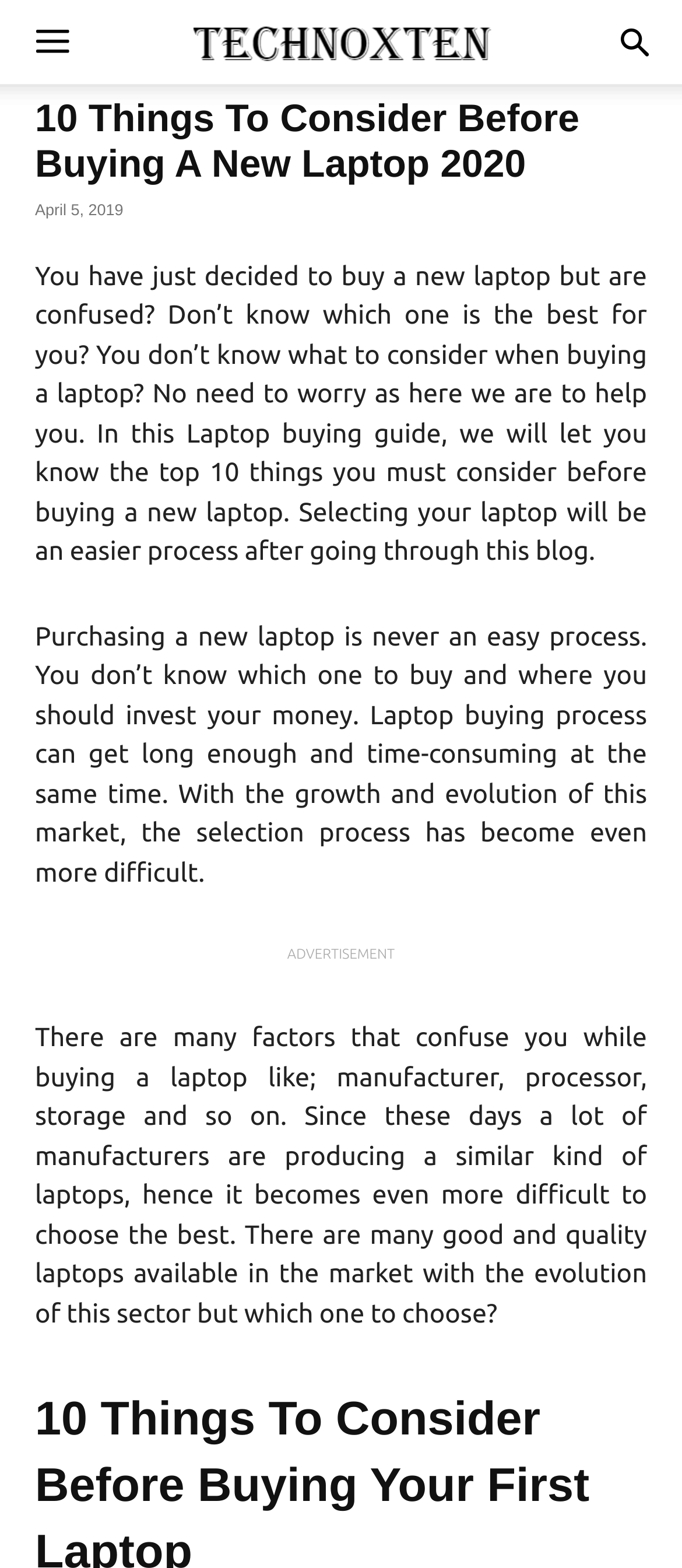What is the purpose of this webpage?
Kindly offer a comprehensive and detailed response to the question.

Based on the content of the webpage, it appears to be a guide for individuals who are looking to buy a new laptop but are unsure of what to consider. The webpage provides information on the top 10 things to consider before making a purchase, indicating that its purpose is to assist and educate readers in the laptop buying process.